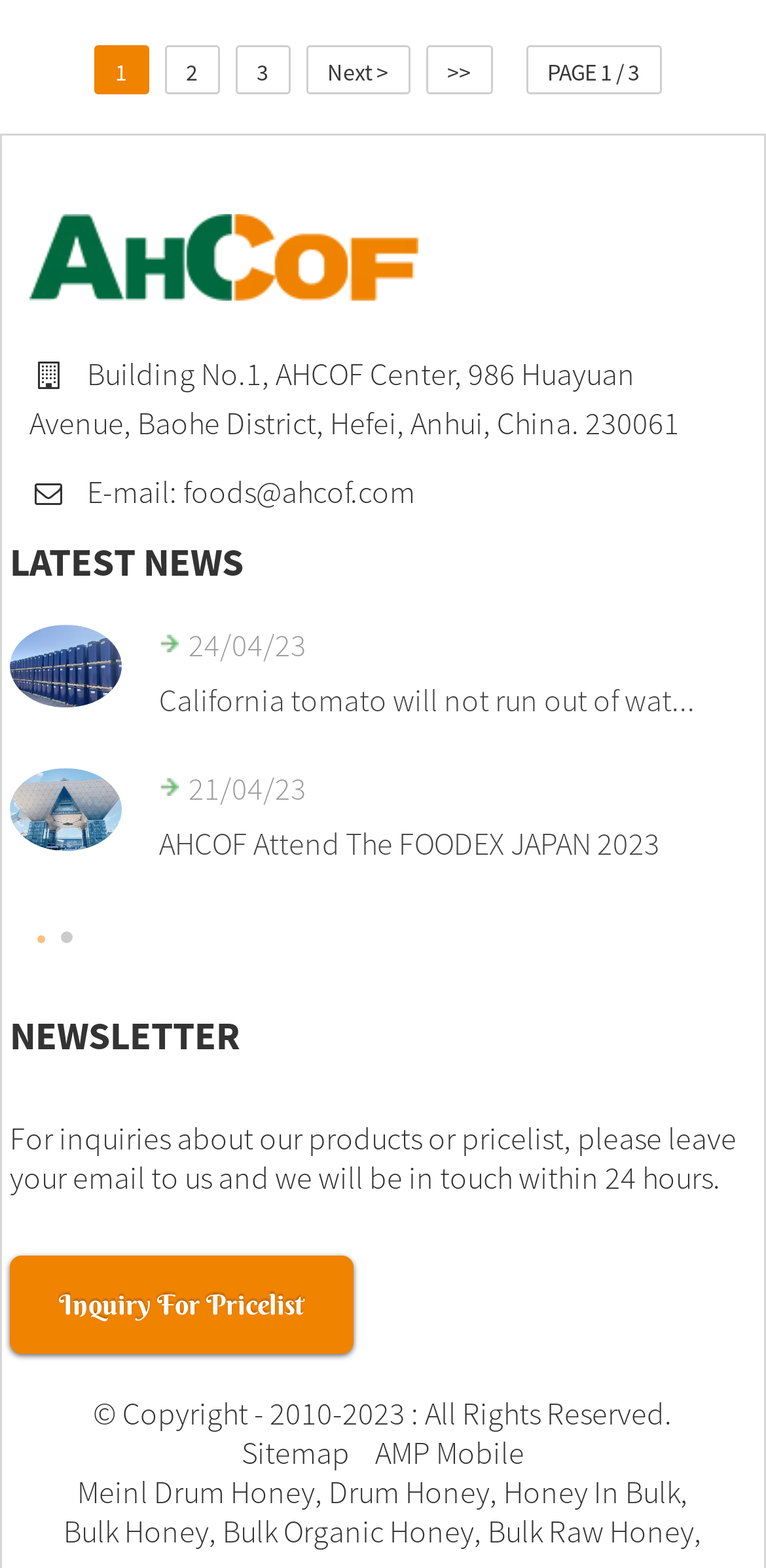Determine the bounding box coordinates of the UI element that matches the following description: "Bulk Raw Honey". The coordinates should be four float numbers between 0 and 1 in the format [left, top, right, bottom].

[0.637, 0.963, 0.906, 0.988]